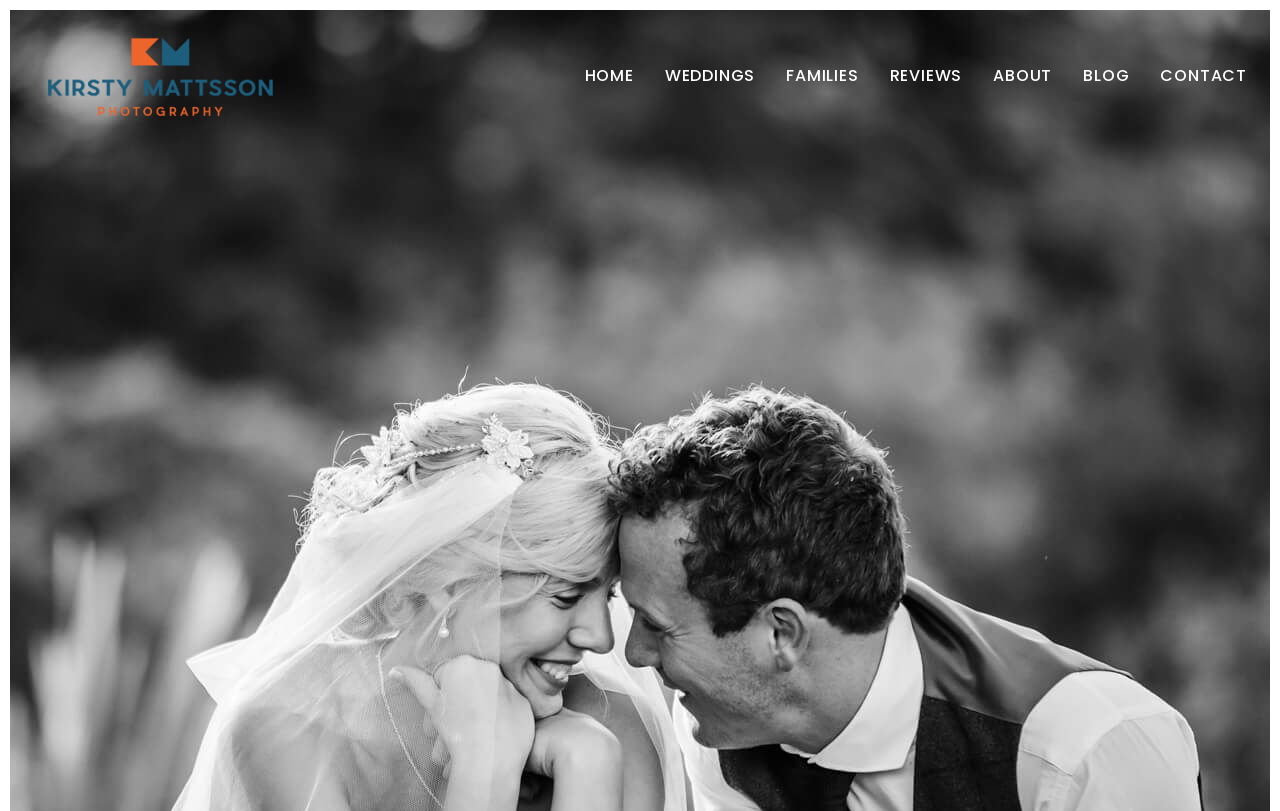Please identify the bounding box coordinates of the element I need to click to follow this instruction: "contact the photographer".

[0.9, 0.08, 0.98, 0.108]